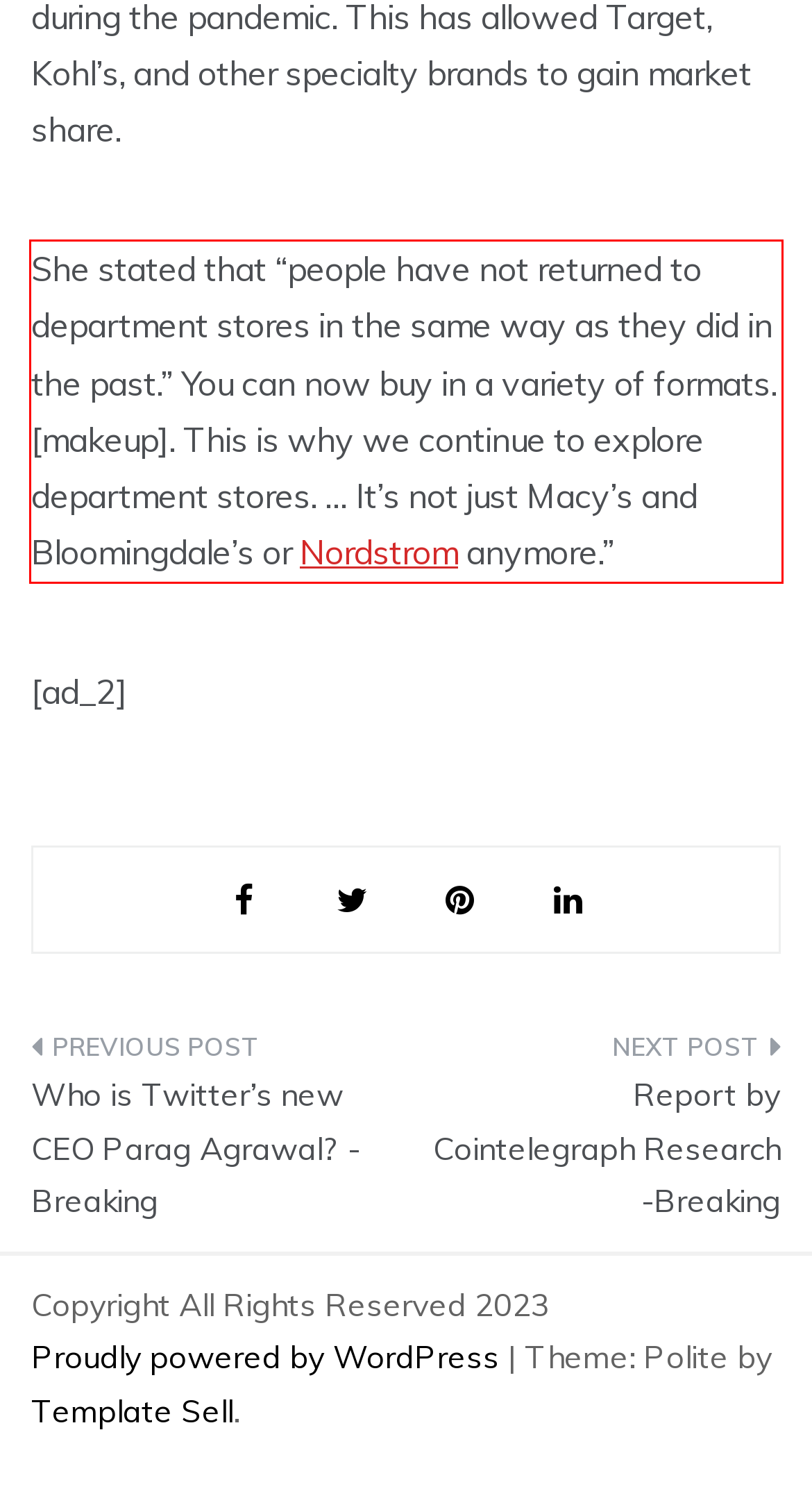The screenshot you have been given contains a UI element surrounded by a red rectangle. Use OCR to read and extract the text inside this red rectangle.

She stated that “people have not returned to department stores in the same way as they did in the past.” You can now buy in a variety of formats. [makeup]. This is why we continue to explore department stores. … It’s not just Macy’s and Bloomingdale’s or Nordstrom anymore.”